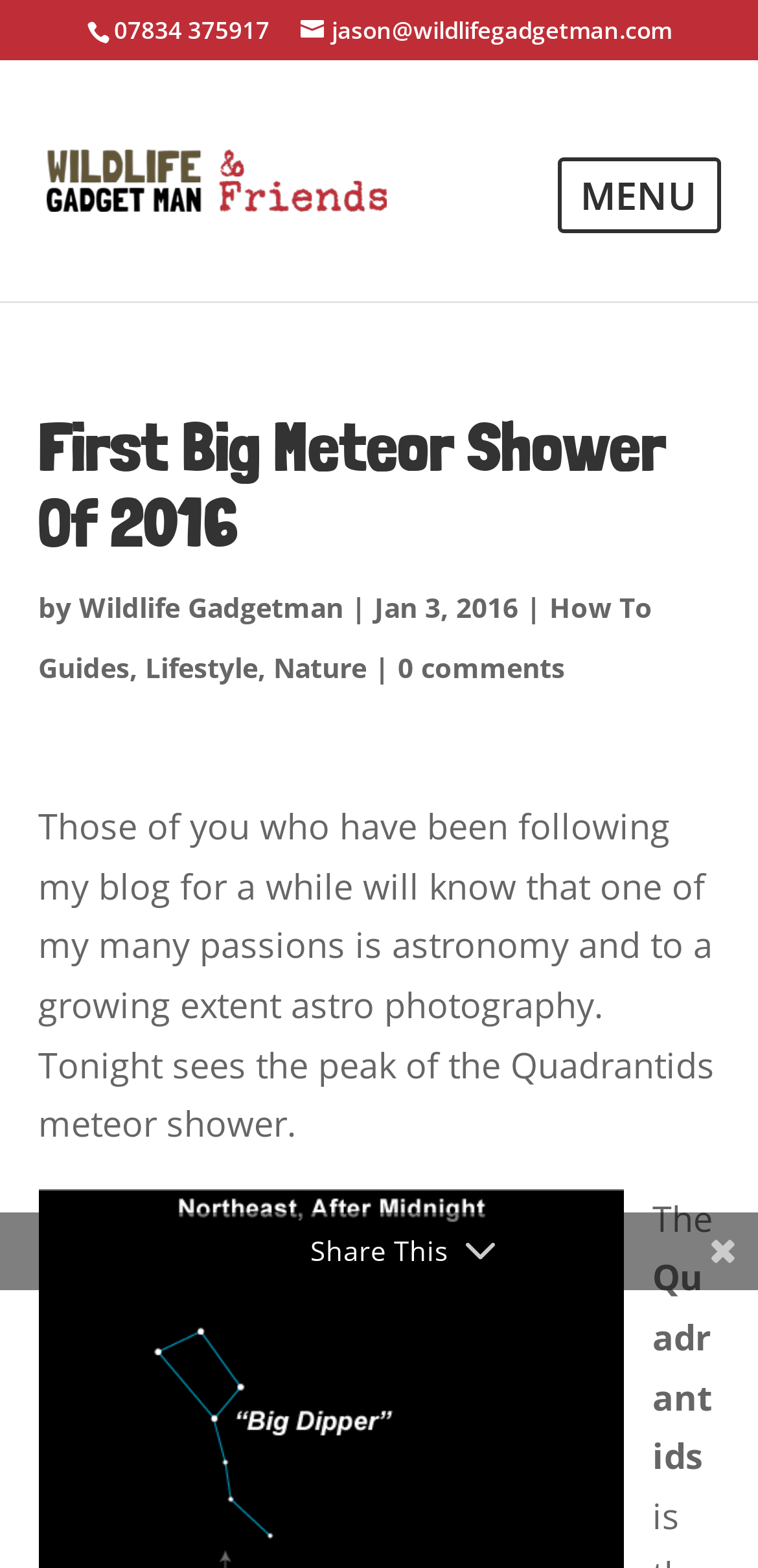Determine the bounding box coordinates of the clickable region to follow the instruction: "contact Jason".

[0.396, 0.009, 0.886, 0.03]